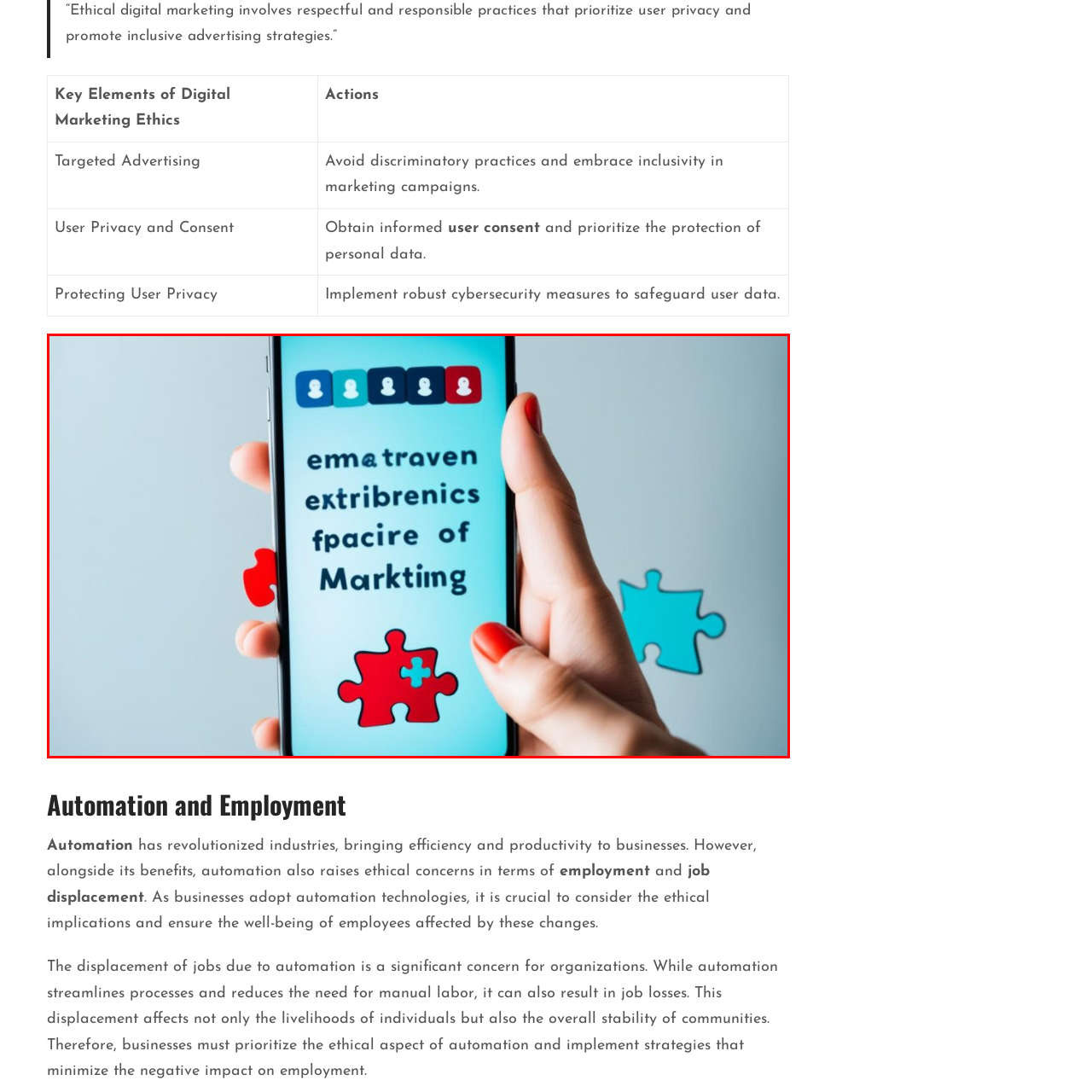What is the background of the image?
Observe the section of the image outlined in red and answer concisely with a single word or phrase.

Simple and uncluttered